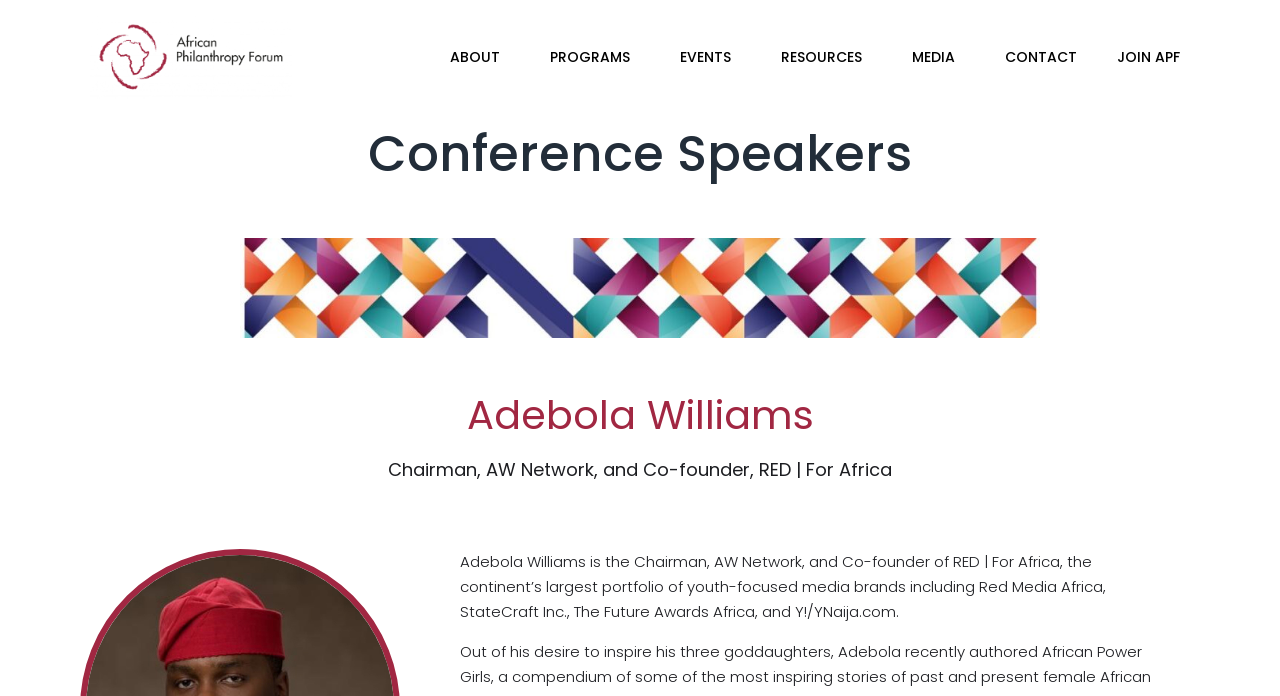Find the bounding box coordinates for the element that must be clicked to complete the instruction: "Read about Adebola Williams". The coordinates should be four float numbers between 0 and 1, indicated as [left, top, right, bottom].

[0.07, 0.562, 0.93, 0.631]